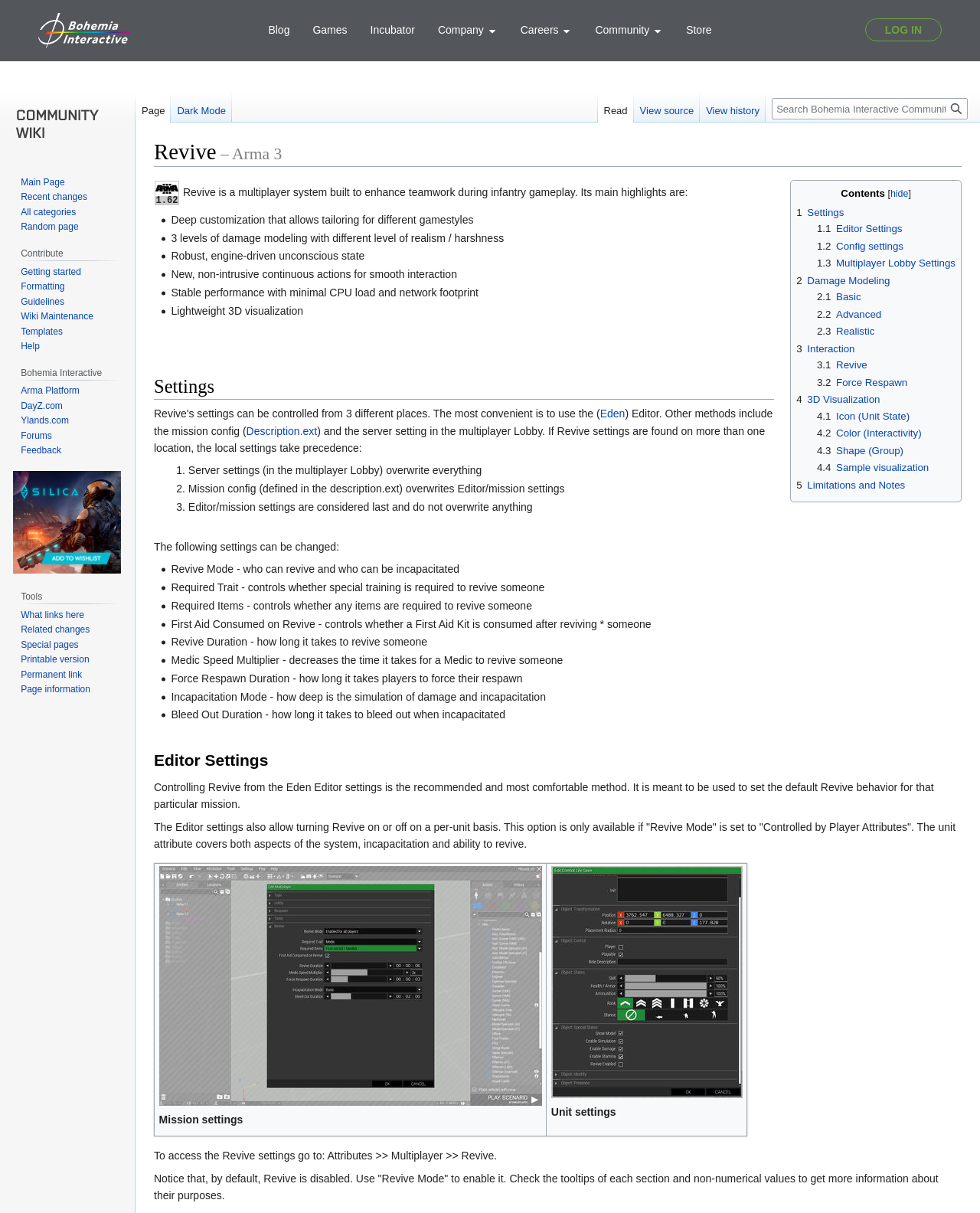Answer the following inquiry with a single word or phrase:
How many levels of damage modeling are available?

3